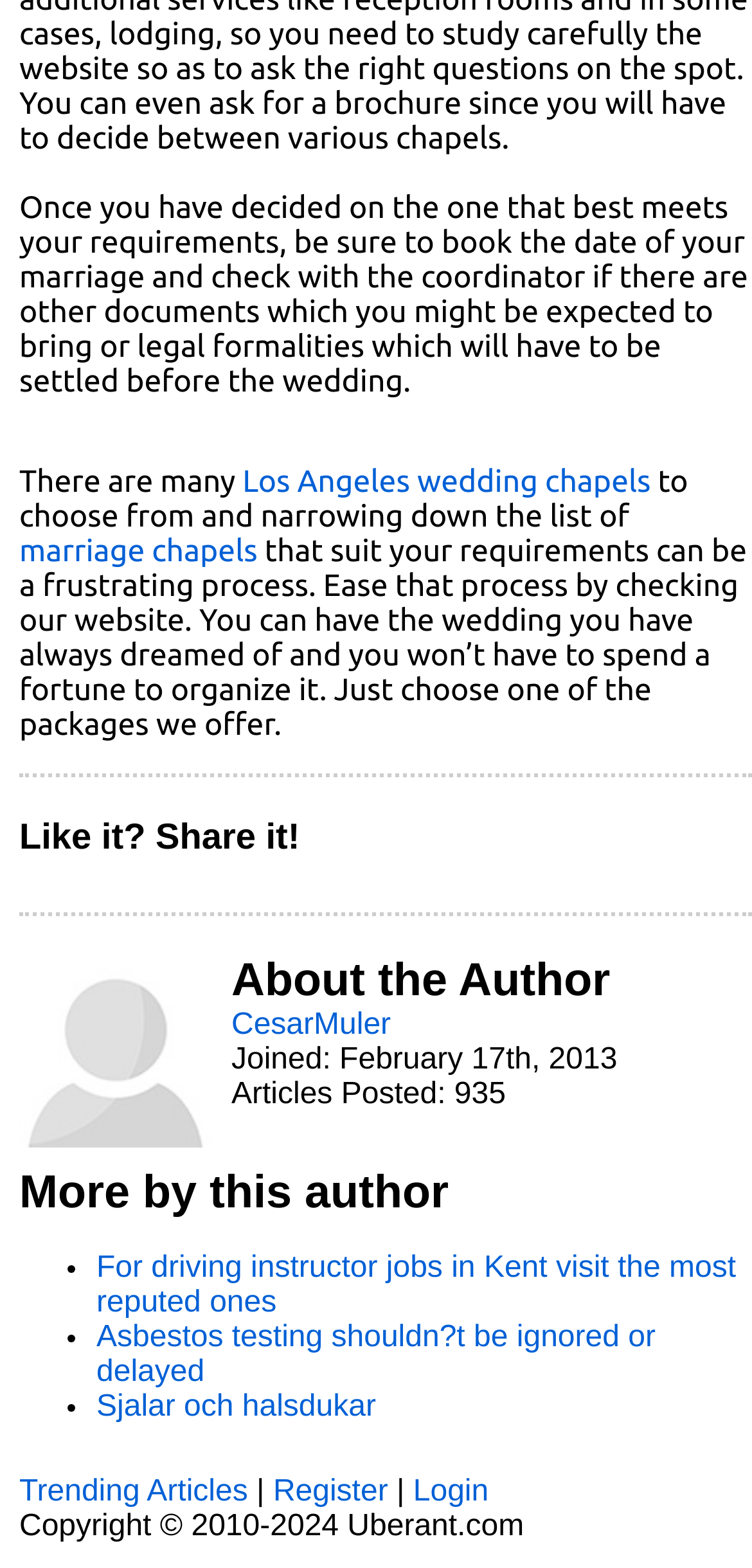Can you find the bounding box coordinates for the element that needs to be clicked to execute this instruction: "Register on the website"? The coordinates should be given as four float numbers between 0 and 1, i.e., [left, top, right, bottom].

[0.363, 0.941, 0.516, 0.962]